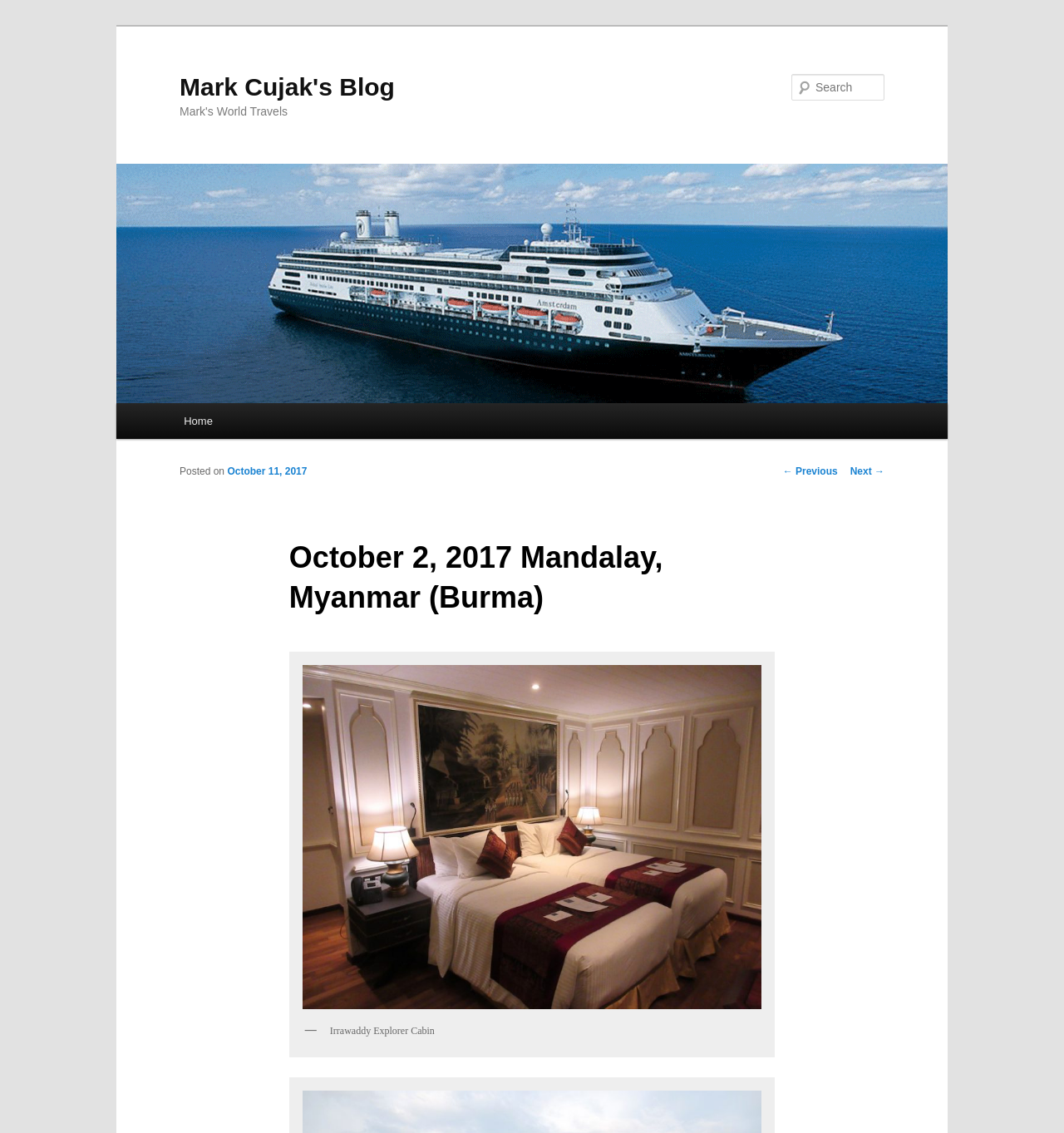Please reply with a single word or brief phrase to the question: 
What is the name of the blog?

Mark Cujak's Blog